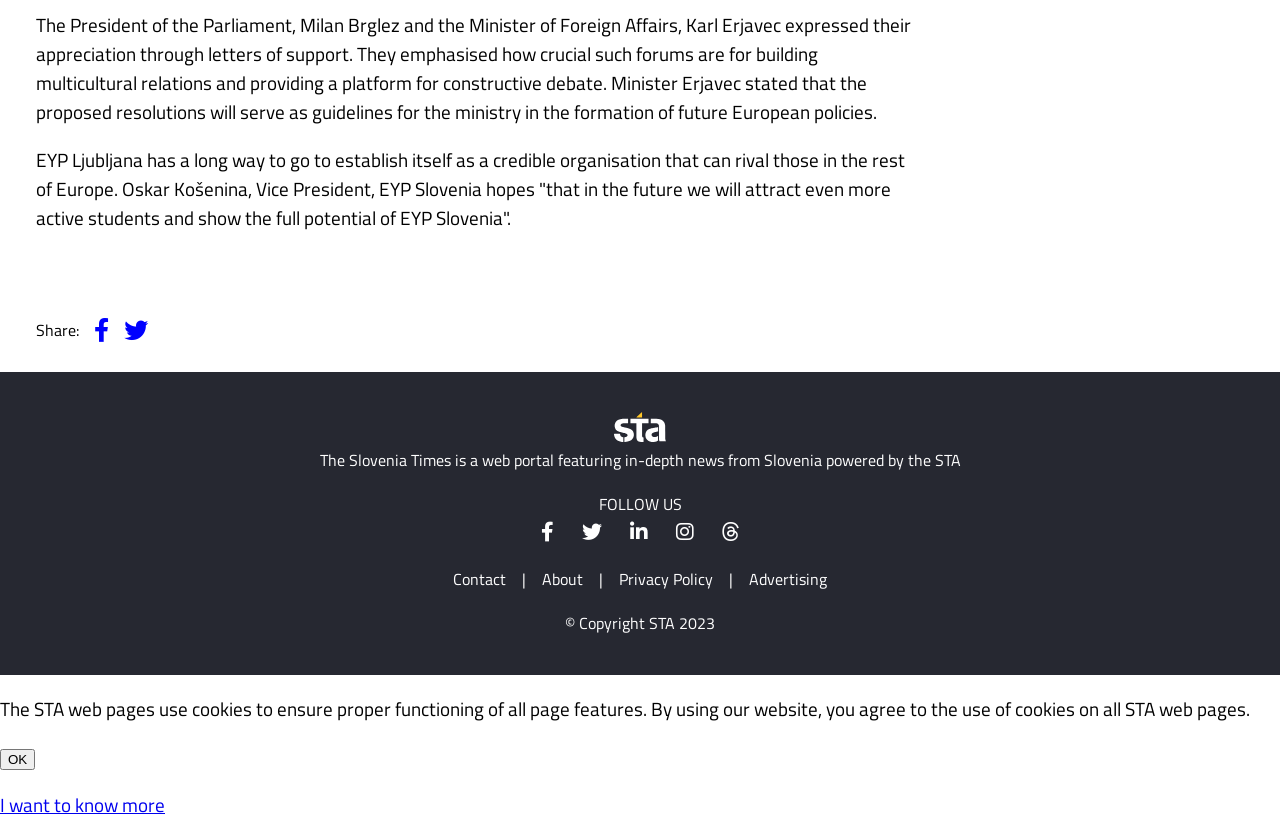What is the name of the organisation mentioned in the article?
Please provide a comprehensive answer to the question based on the webpage screenshot.

The article mentions 'EYP Ljubljana has a long way to go to establish itself as a credible organisation that can rival those in the rest of Europe.' This implies that EYP Ljubljana is part of a larger organisation, EYP Slovenia, which is mentioned later in the text as 'EYP Slovenia'.